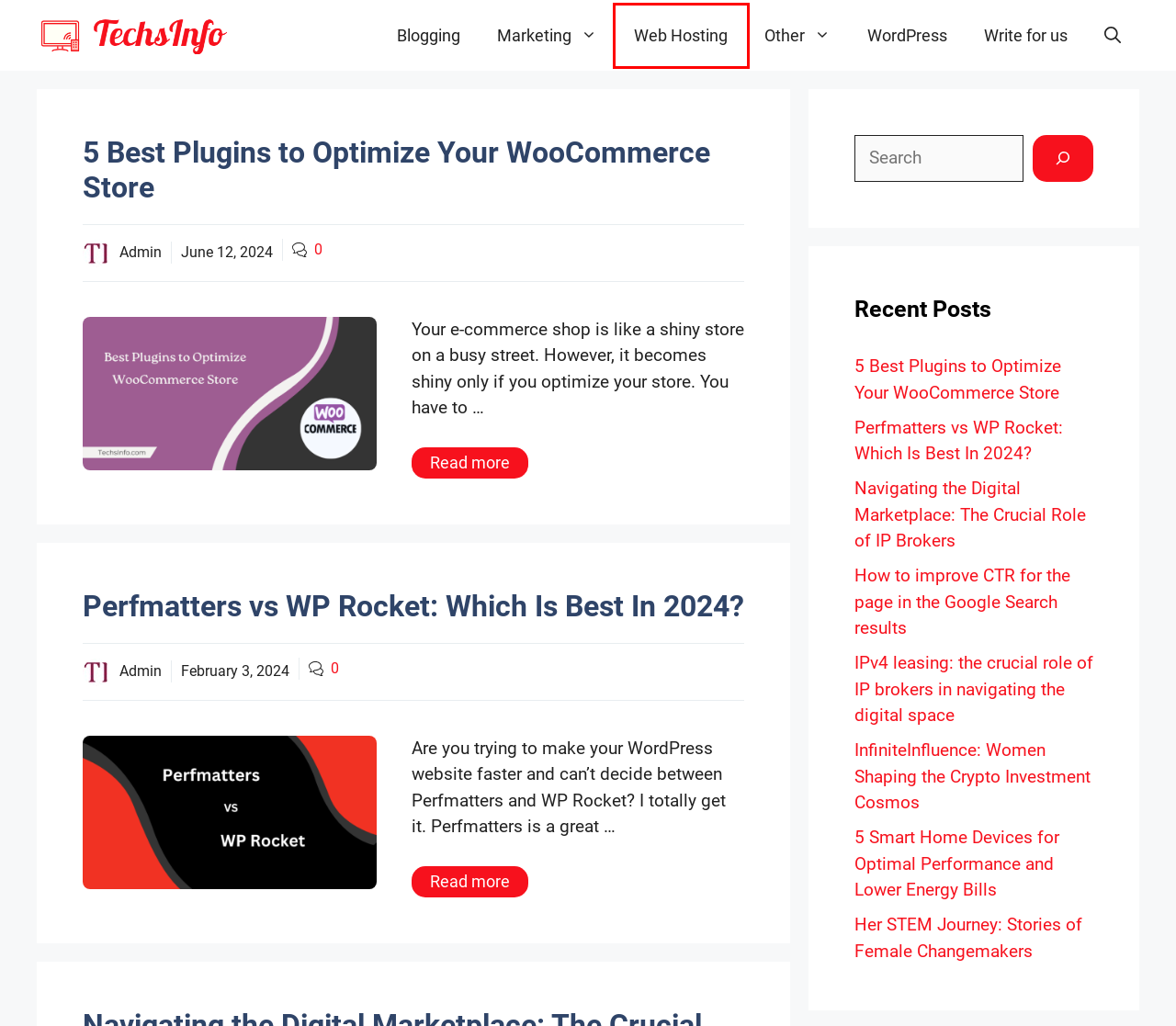You are looking at a webpage screenshot with a red bounding box around an element. Pick the description that best matches the new webpage after interacting with the element in the red bounding box. The possible descriptions are:
A. Perfmatters vs WP Rocket: Which Is Best In 2024?
B. Write for us - Technology Guest Post, Submit Digital Marketing, SEO Blog | TechsInfo
C. InfiniteInfluence: Women Shaping the Crypto Investment Cosmos
D. 5 Smart Home Devices for Optimal Performance and Lower Energy Bills
E. How to improve CTR for the page in the Google Search results
F. Web Hosting Articles - TechsInfo
G. IPv4 leasing: the crucial role of IP brokers in navigating the digital space
H. Navigating the Digital Marketplace: The Crucial Role of IP Brokers

F